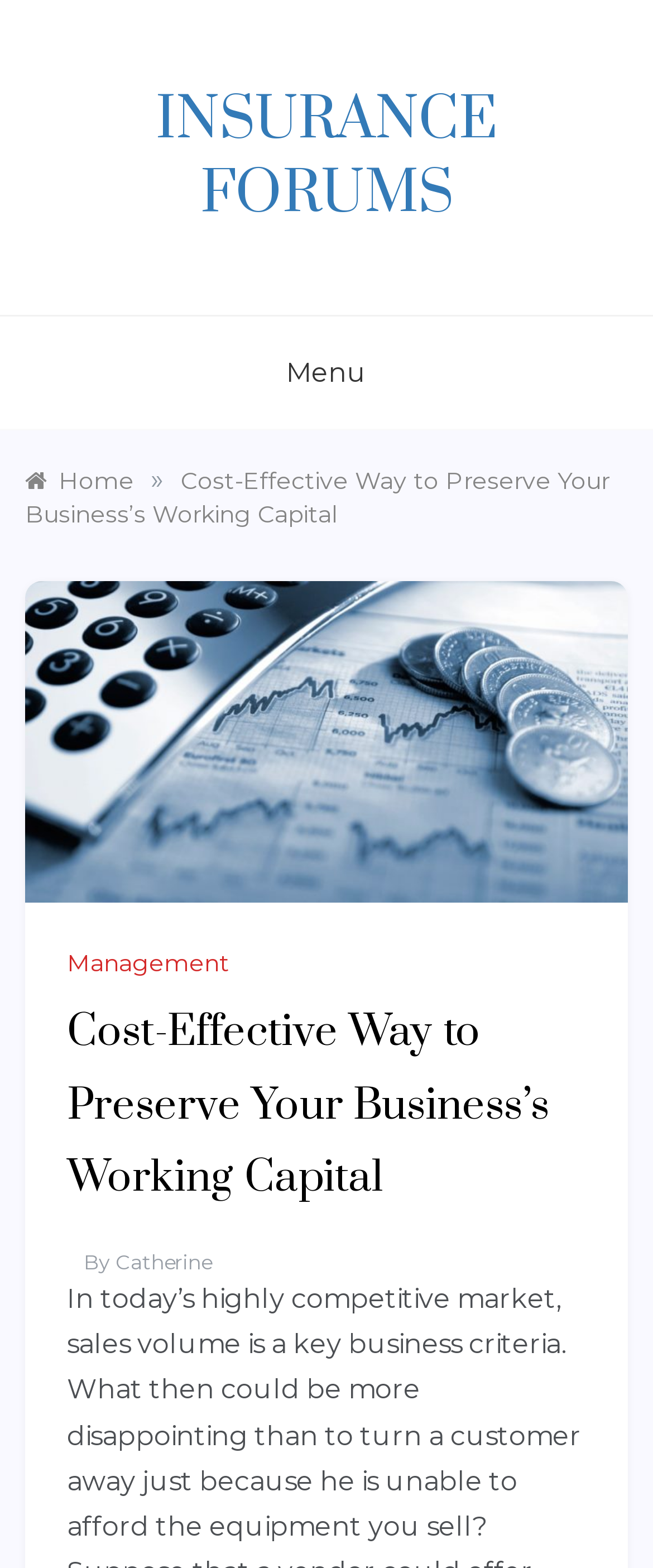Explain the webpage's design and content in an elaborate manner.

The webpage appears to be an article or blog post from the "Insurance Forums" website. At the top of the page, there is a large heading that reads "INSURANCE FORUMS" with a link to the same text. To the right of this heading is a button labeled "Menu". Below the heading, there is a navigation section with breadcrumbs, which includes links to "Home" and the current article title "Cost-Effective Way to Preserve Your Business’s Working Capital".

The main content of the article is located below the navigation section. It starts with an image related to the article title, which takes up most of the width of the page. Below the image, there is a heading that repeats the article title, followed by a link to the category "Management". The article author's name, "Catherine", is mentioned below the heading, preceded by the text "By".

There are no other notable UI elements or sections on the page, suggesting that the focus is on the article content.